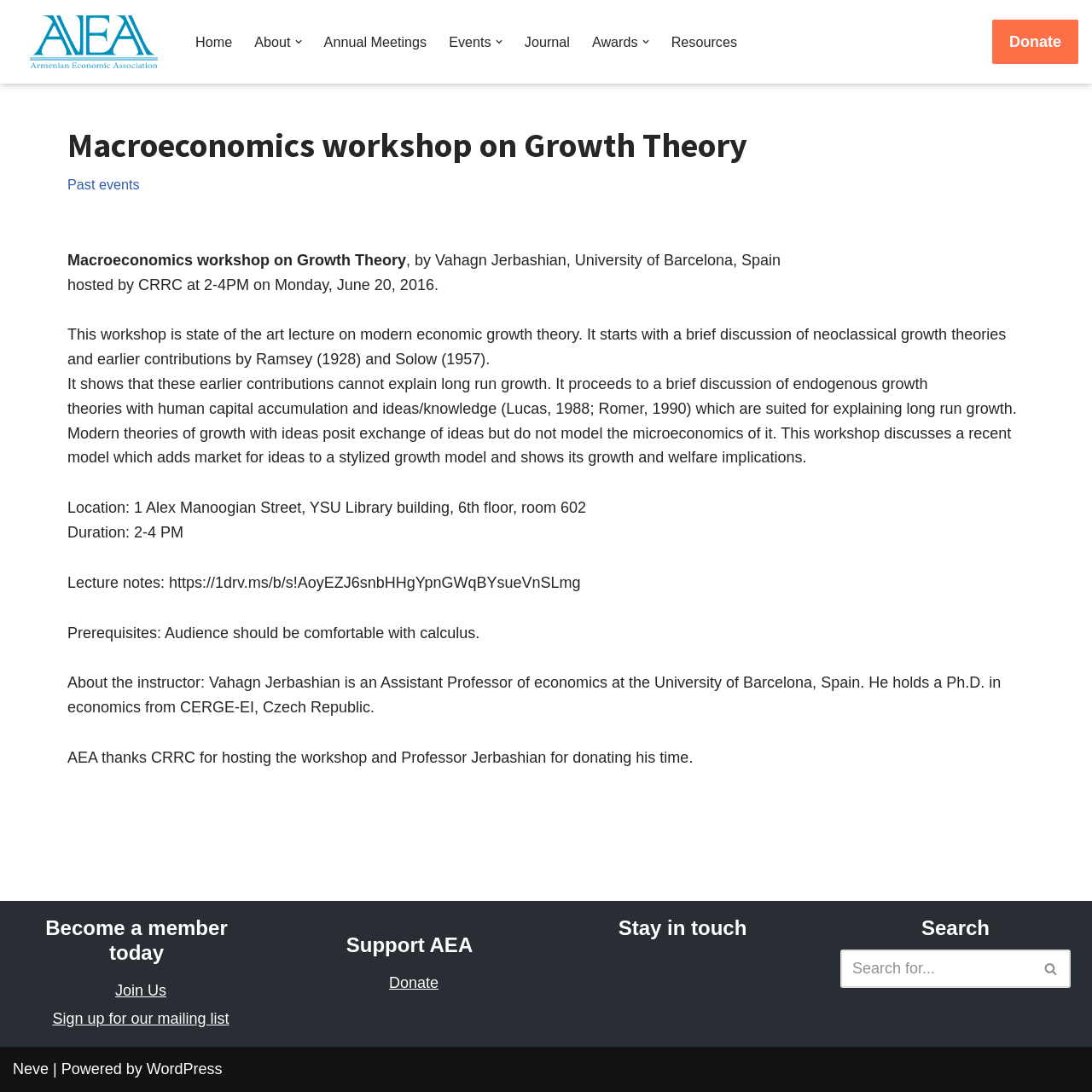Locate the UI element that matches the description Join Us in the webpage screenshot. Return the bounding box coordinates in the format (top-left x, top-left y, bottom-right x, bottom-right y), with values ranging from 0 to 1.

[0.098, 0.899, 0.152, 0.915]